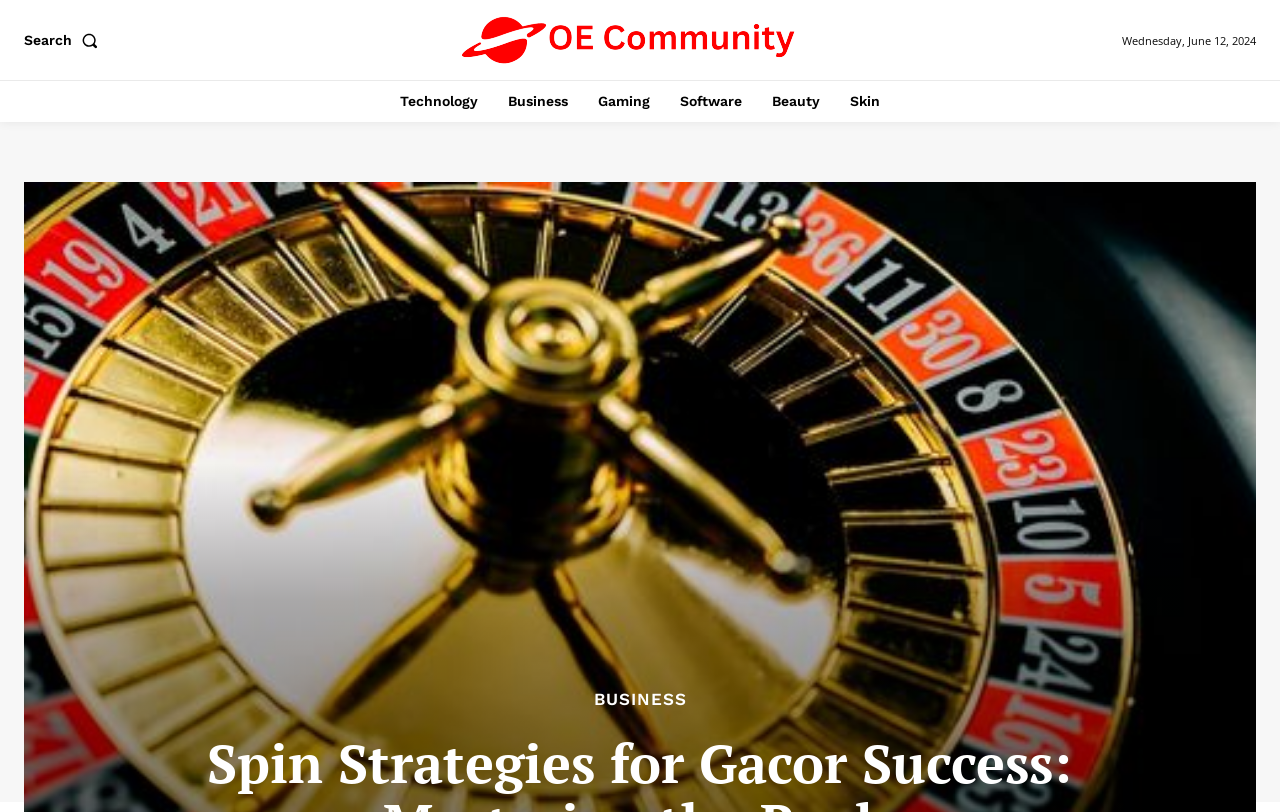What is the logo image positioned relative to?
Please provide a single word or phrase as the answer based on the screenshot.

Top-center